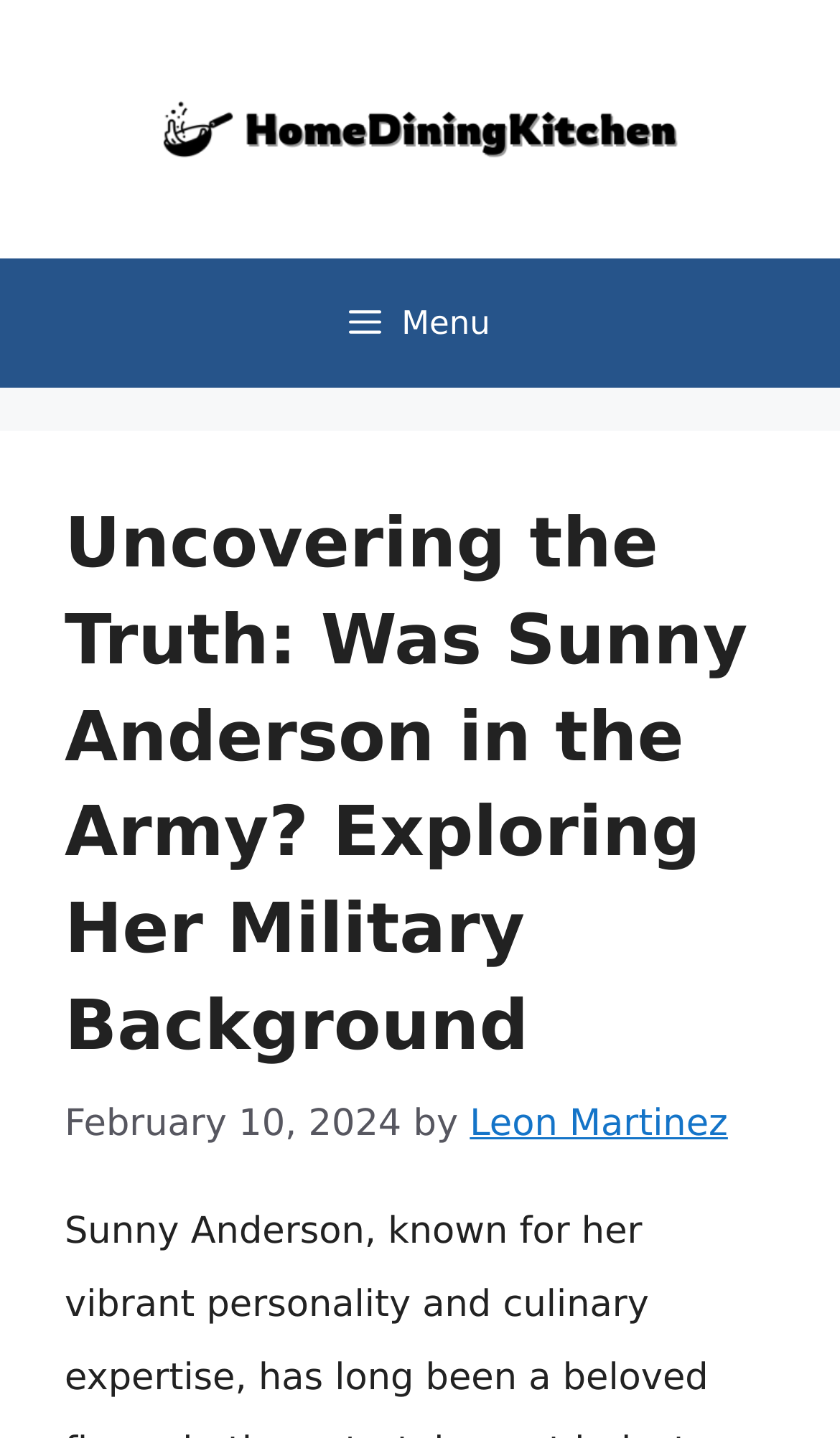Identify the primary heading of the webpage and provide its text.

Uncovering the Truth: Was Sunny Anderson in the Army? Exploring Her Military Background